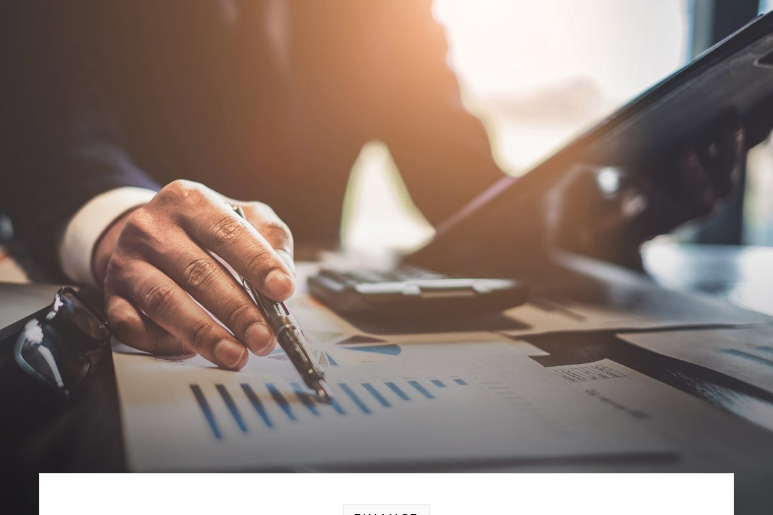Break down the image and provide a full description, noting any significant aspects.

In this image, a professional individual appears to be engaged in financial analysis or reporting. They are holding a pen in their right hand, poised over a printed document that features various graphs and data visualizations, likely representing financial performance or investment metrics. The workspace is well-organized, with a laptop and other business materials visible in the background, hinting at a focused and productive environment. The soft lighting casts a warm glow, creating an atmosphere of diligence and professionalism, which aligns with the theme of the article "Investing for Beginners – Finance Essentials." The image reflects the seriousness and detail-oriented nature of financial planning and investing, serving as a visual representation of the insights shared in the accompanying content.